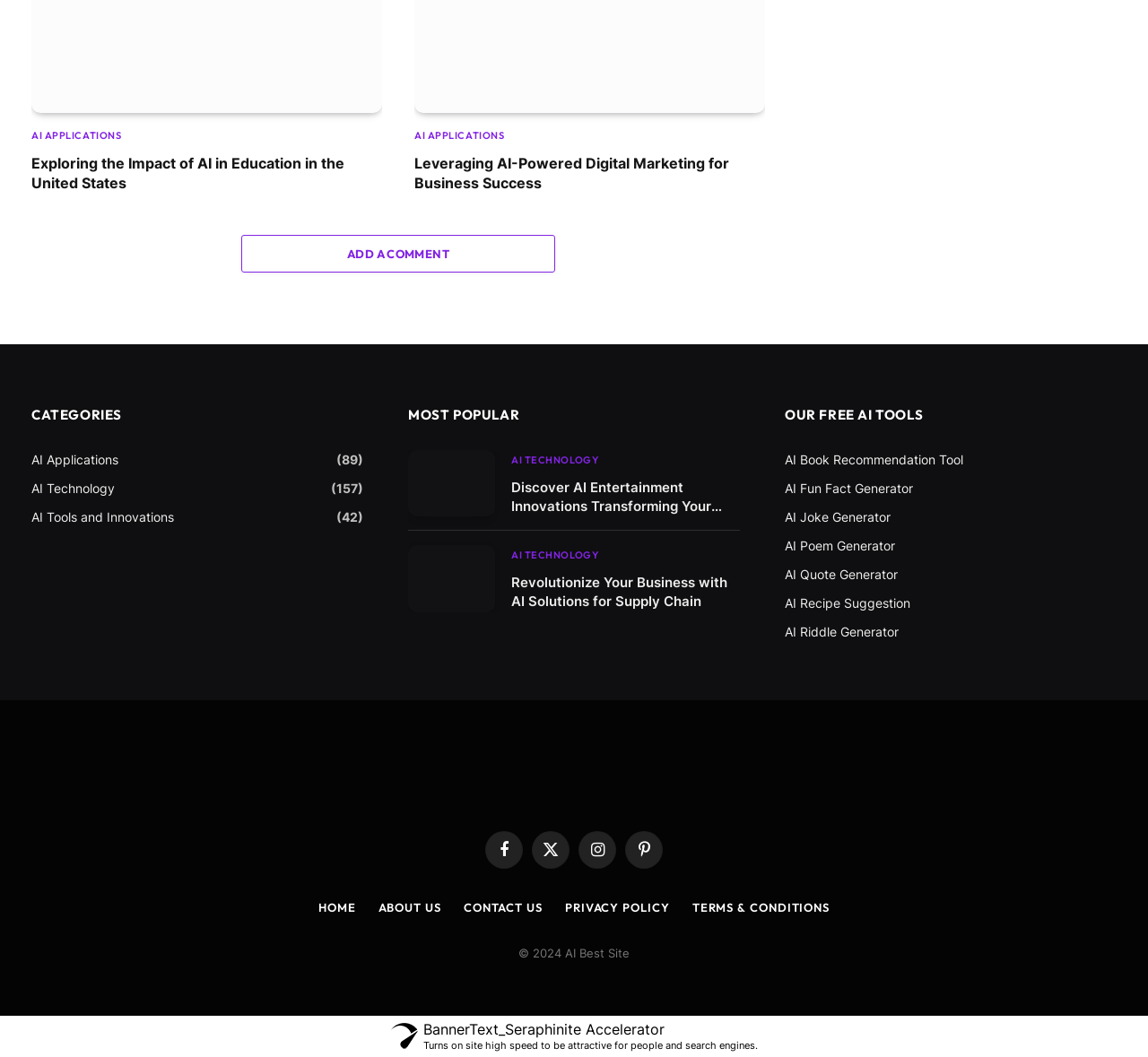Locate the bounding box coordinates of the clickable element to fulfill the following instruction: "Explore the 'Leveraging AI-Powered Digital Marketing for Business Success' article". Provide the coordinates as four float numbers between 0 and 1 in the format [left, top, right, bottom].

[0.361, 0.145, 0.666, 0.183]